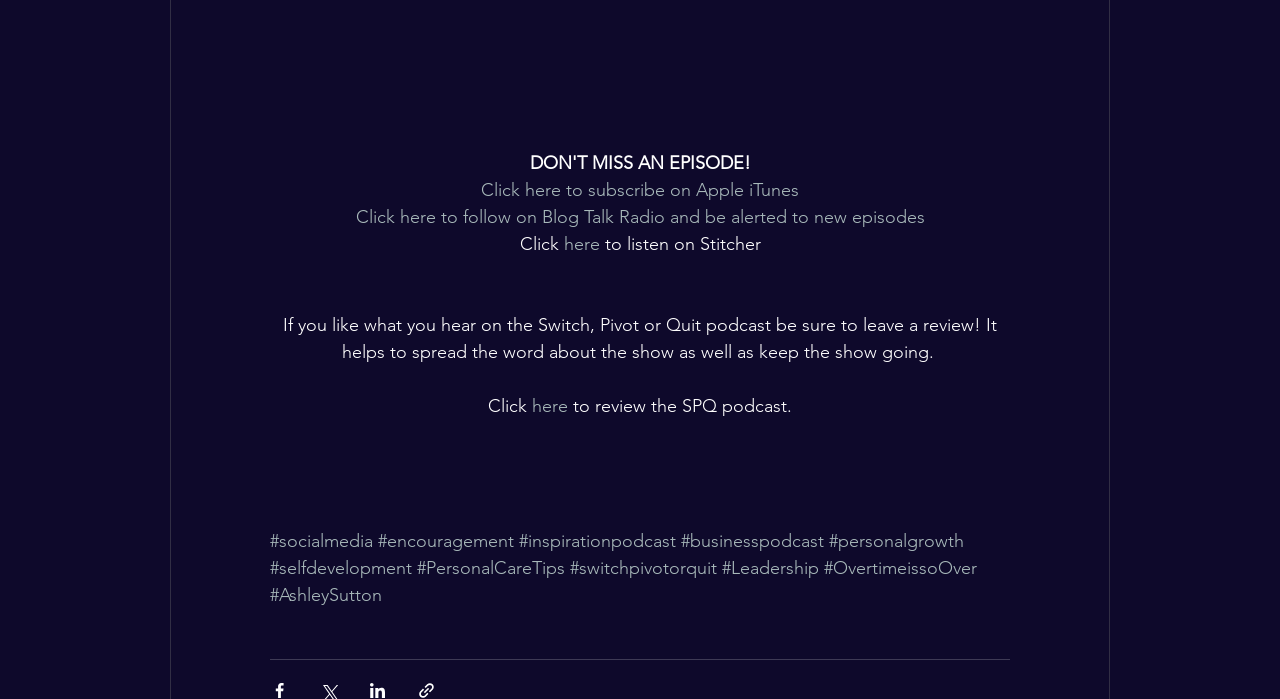What is the purpose of the podcast?
Respond with a short answer, either a single word or a phrase, based on the image.

To inspire and encourage